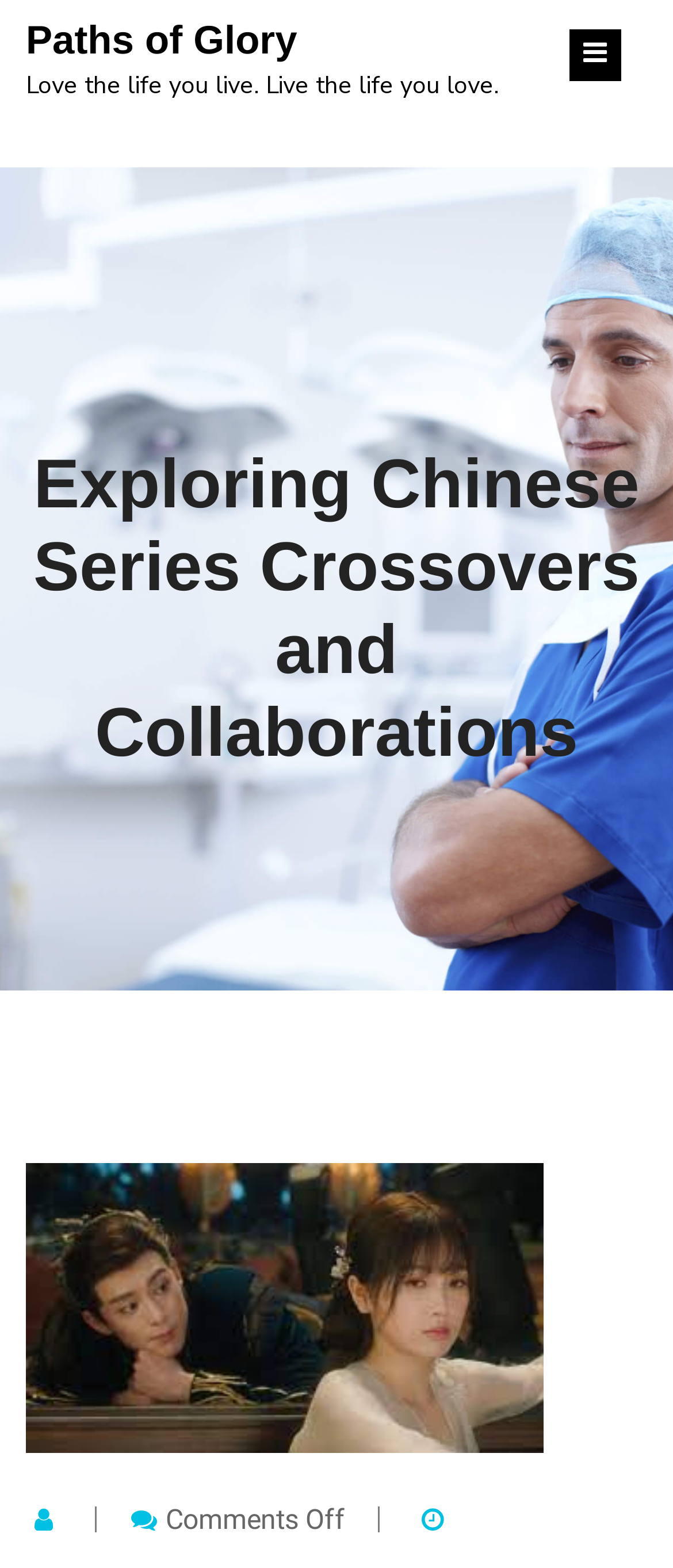Extract the text of the main heading from the webpage.

Paths of Glory